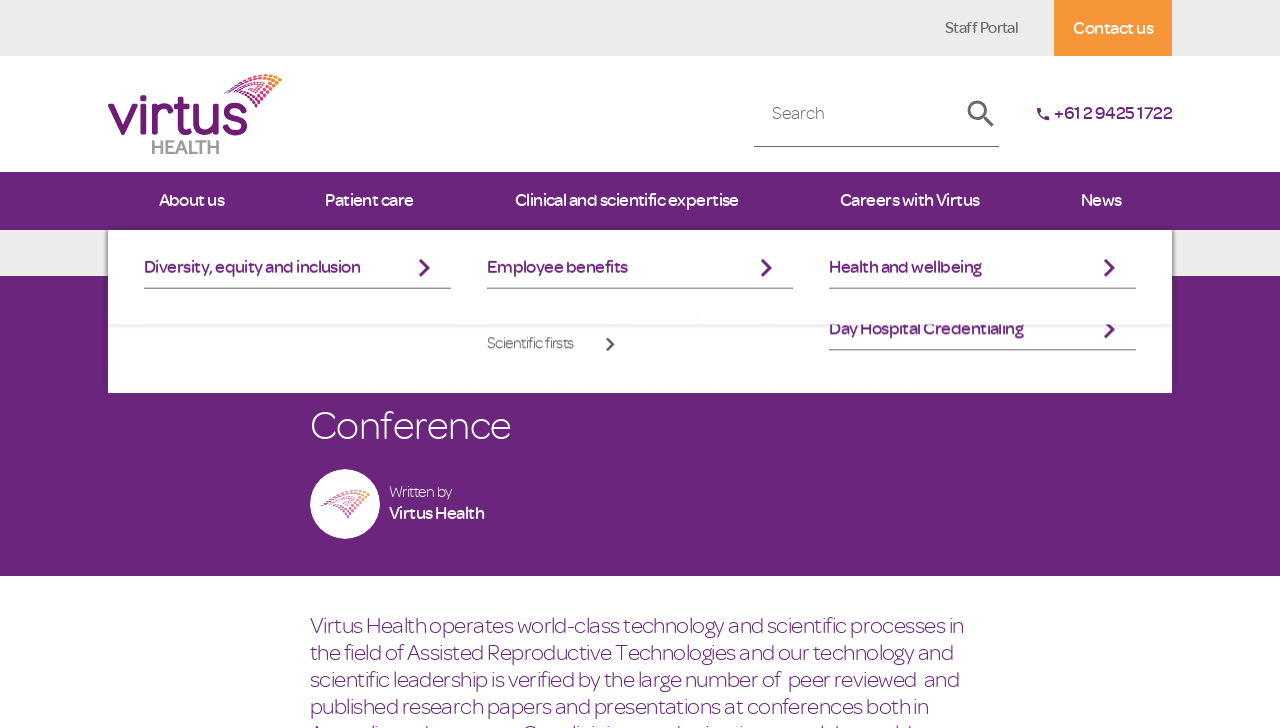Identify the bounding box coordinates for the UI element described as follows: "Home". Ensure the coordinates are four float numbers between 0 and 1, formatted as [left, top, right, bottom].

[0.081, 0.315, 0.124, 0.38]